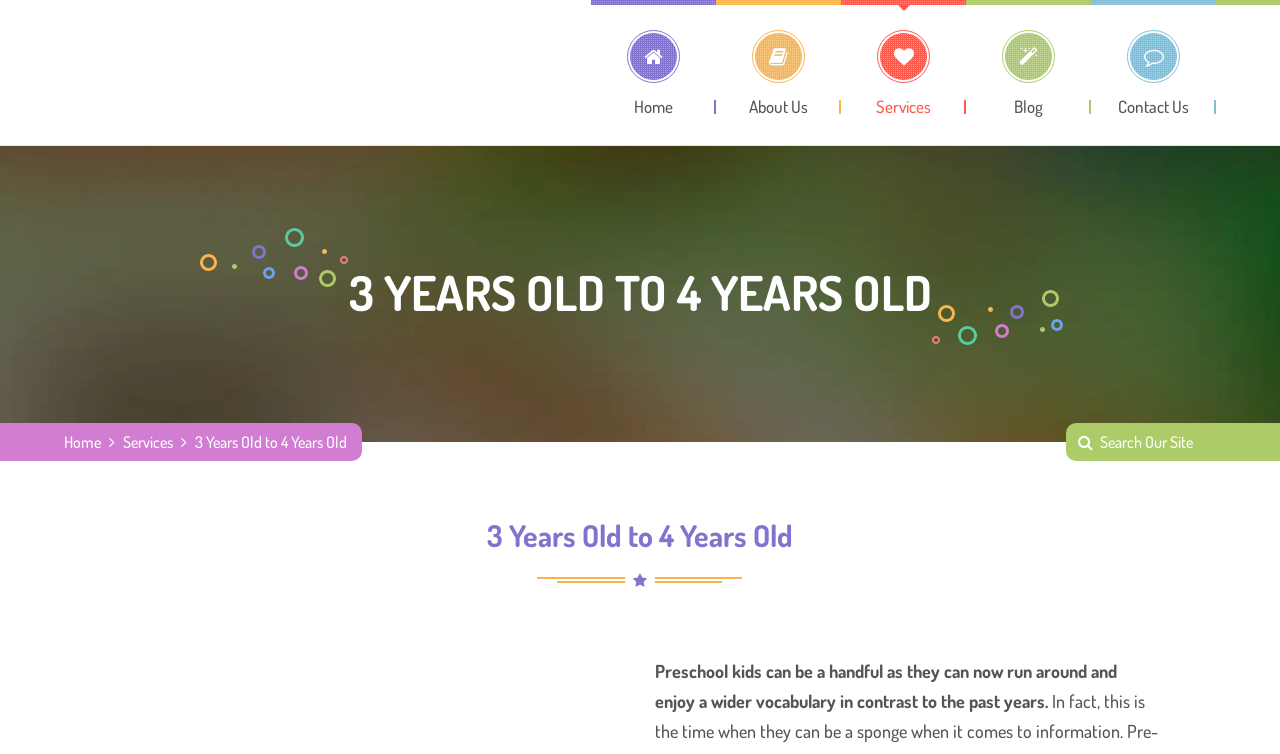Can you look at the image and give a comprehensive answer to the question:
What is the purpose of the textbox on the webpage?

The textbox is labeled as 'Search Our Site', which implies that it is used for searching content within the website.